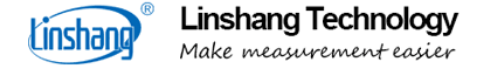What is the focus of Linshang's technology solutions?
Please answer the question as detailed as possible.

The design of the logo combines a modern aesthetic with a professional appearance, indicating that the company's focus is on high-quality technology solutions in the measurement sector.